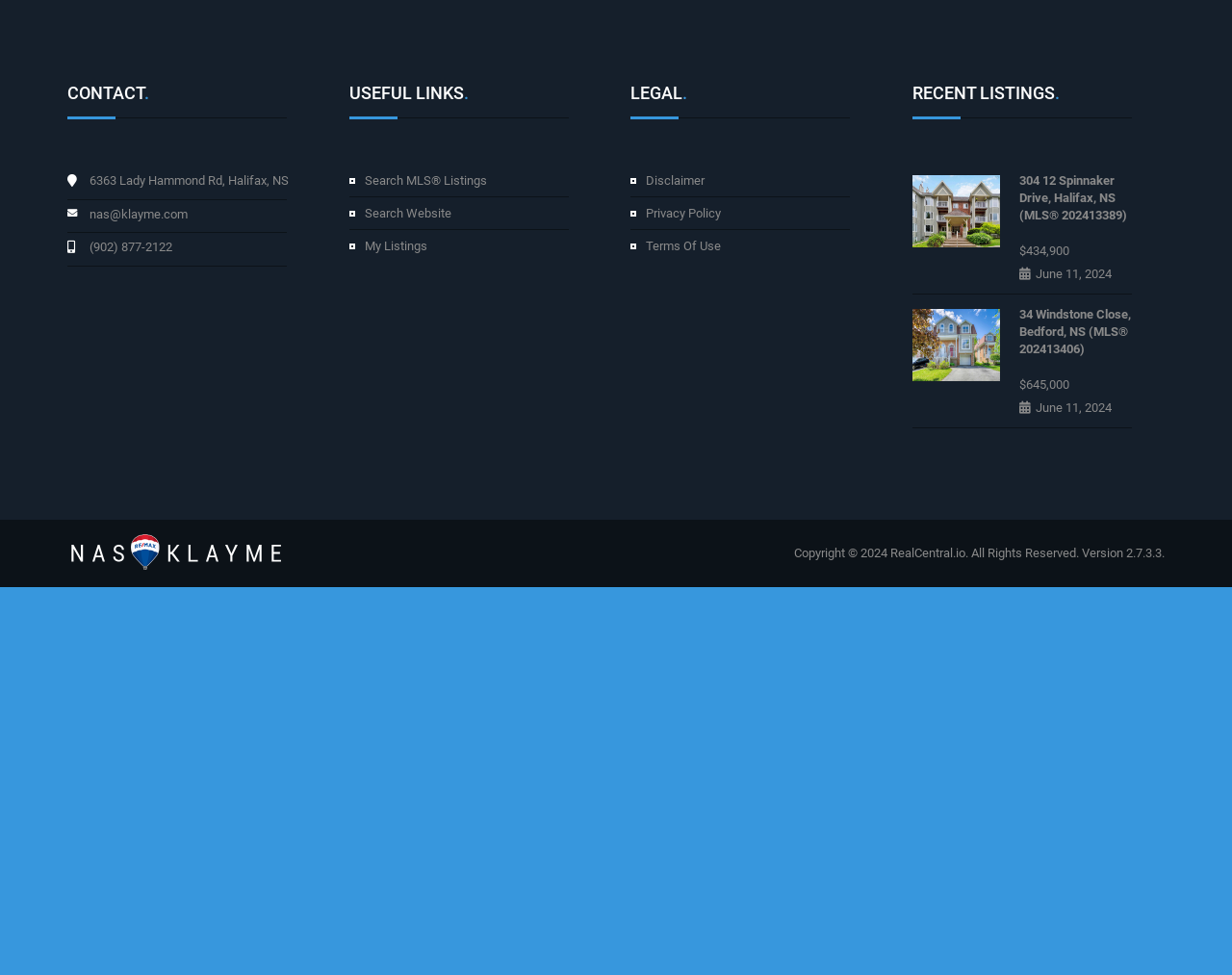What is the phone number?
Please look at the screenshot and answer in one word or a short phrase.

(902) 877-2122